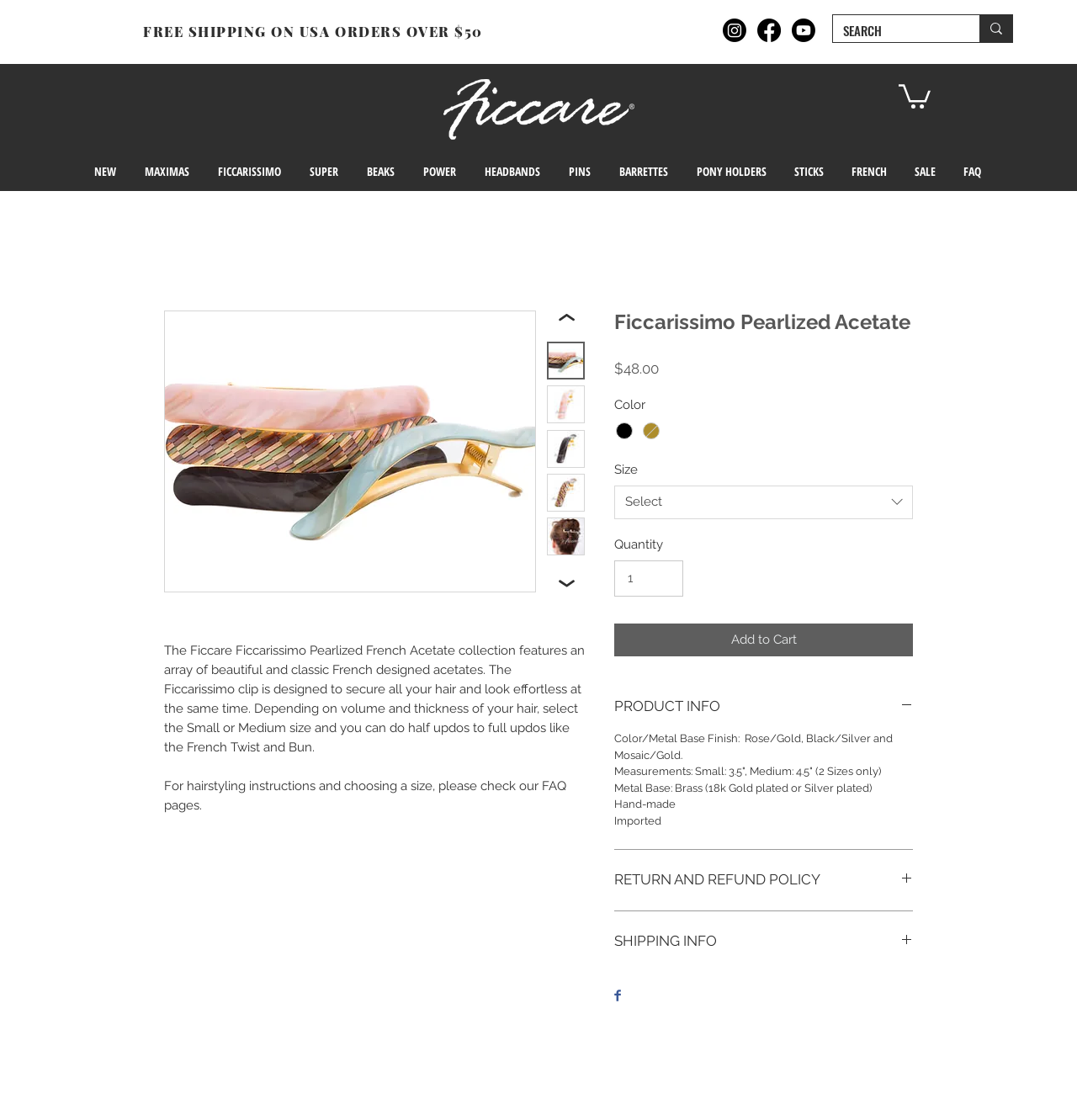Provide the bounding box coordinates in the format (top-left x, top-left y, bottom-right x, bottom-right y). All values are floating point numbers between 0 and 1. Determine the bounding box coordinate of the UI element described as: PONY HOLDERS

[0.635, 0.143, 0.726, 0.164]